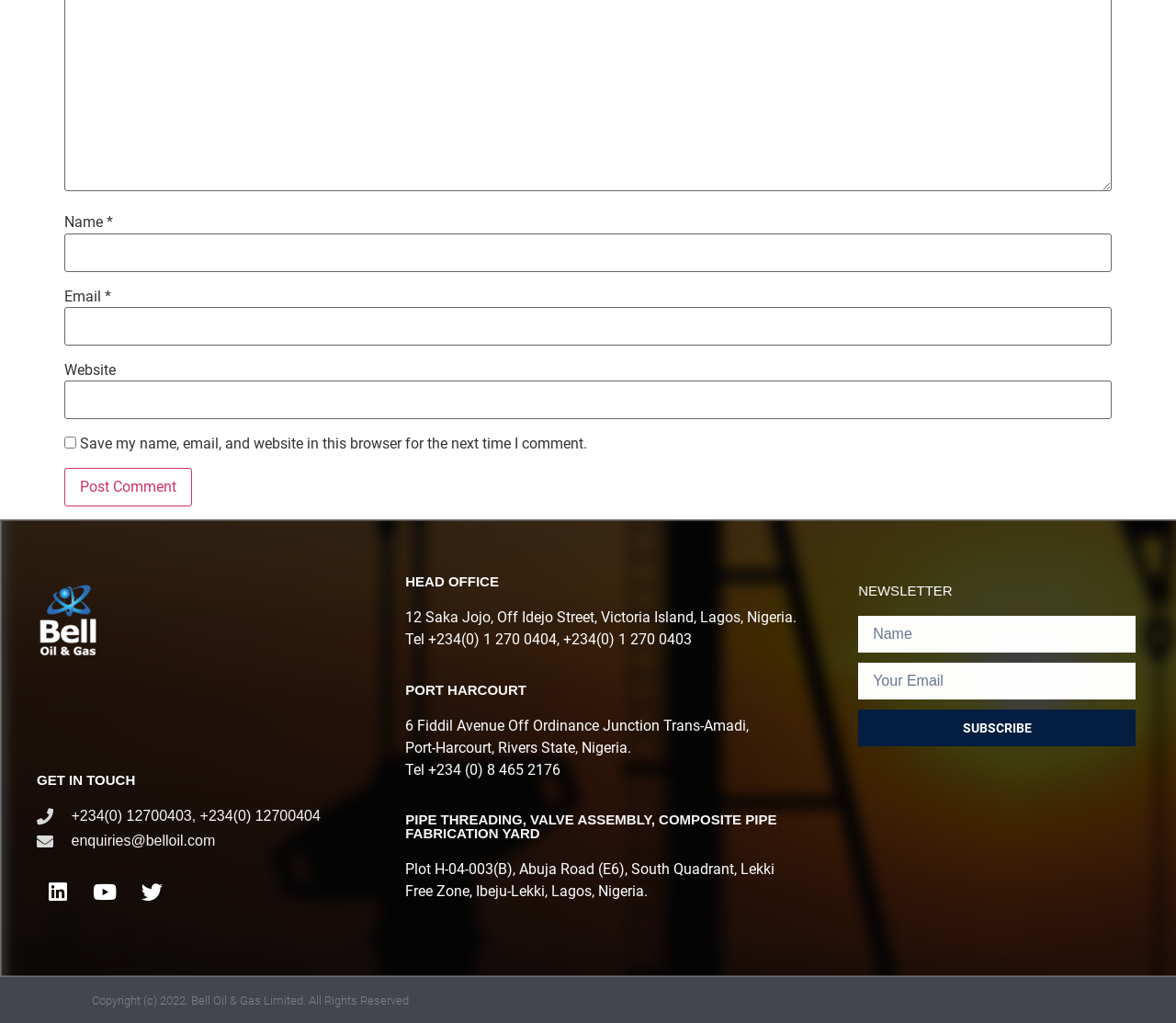Can you determine the bounding box coordinates of the area that needs to be clicked to fulfill the following instruction: "Search for a keyword"?

None